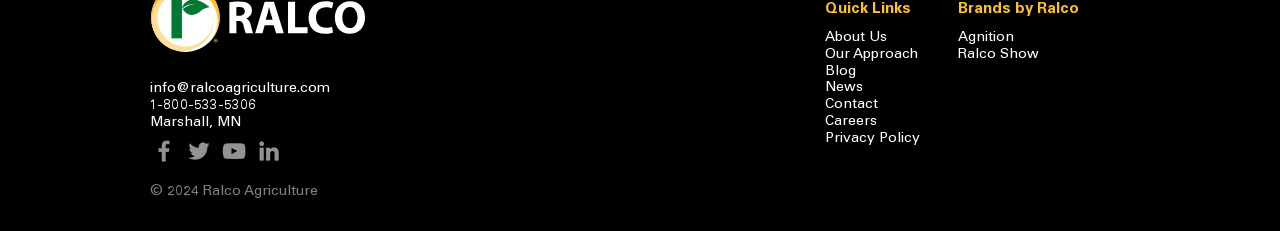What is the location of Ralco Agriculture?
Please interpret the details in the image and answer the question thoroughly.

The location of Ralco Agriculture can be found on the top section of the webpage, next to the email address and phone number.